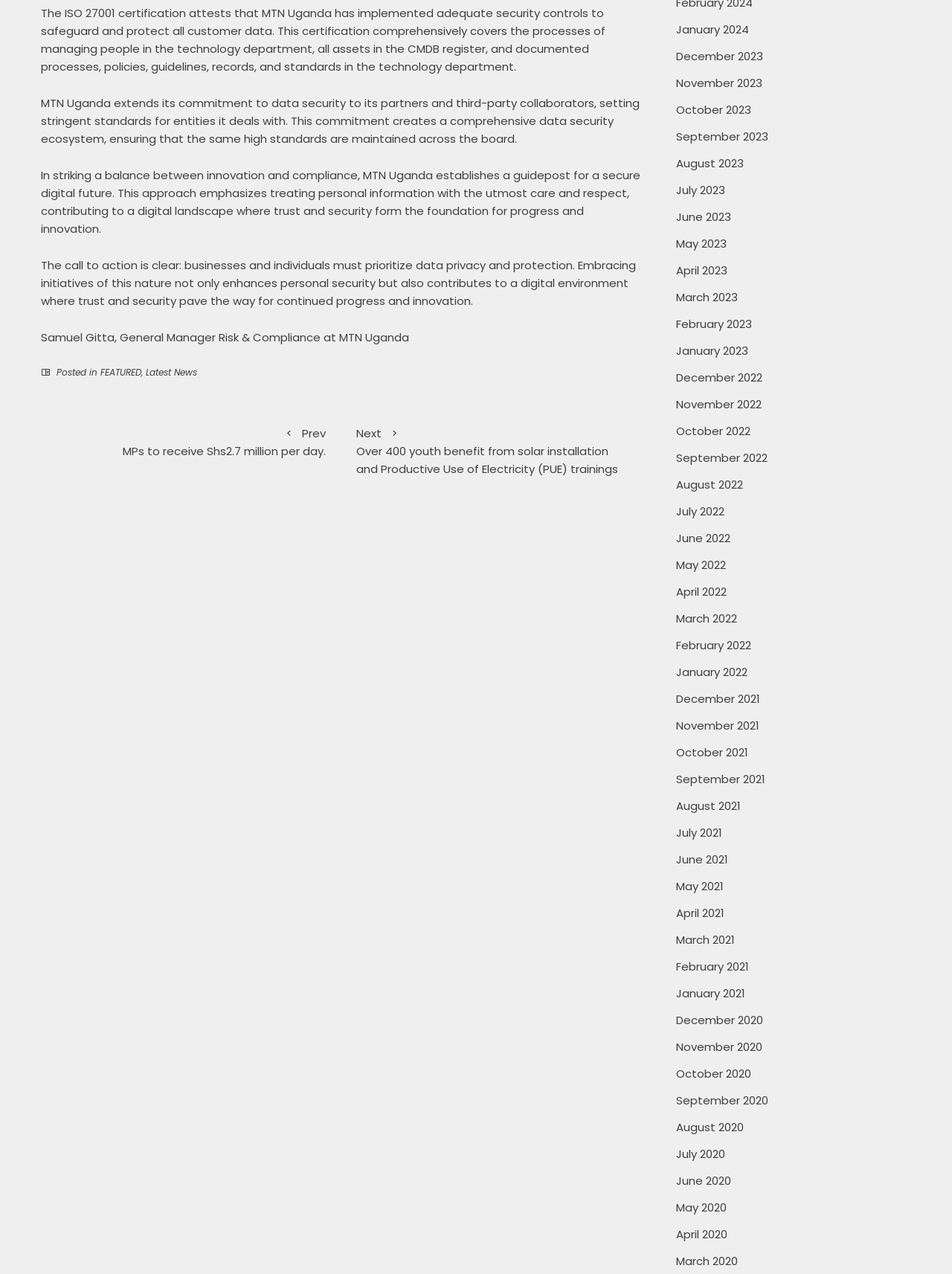Identify the bounding box coordinates of the specific part of the webpage to click to complete this instruction: "Click on the 'January 2024' link".

[0.71, 0.017, 0.787, 0.029]